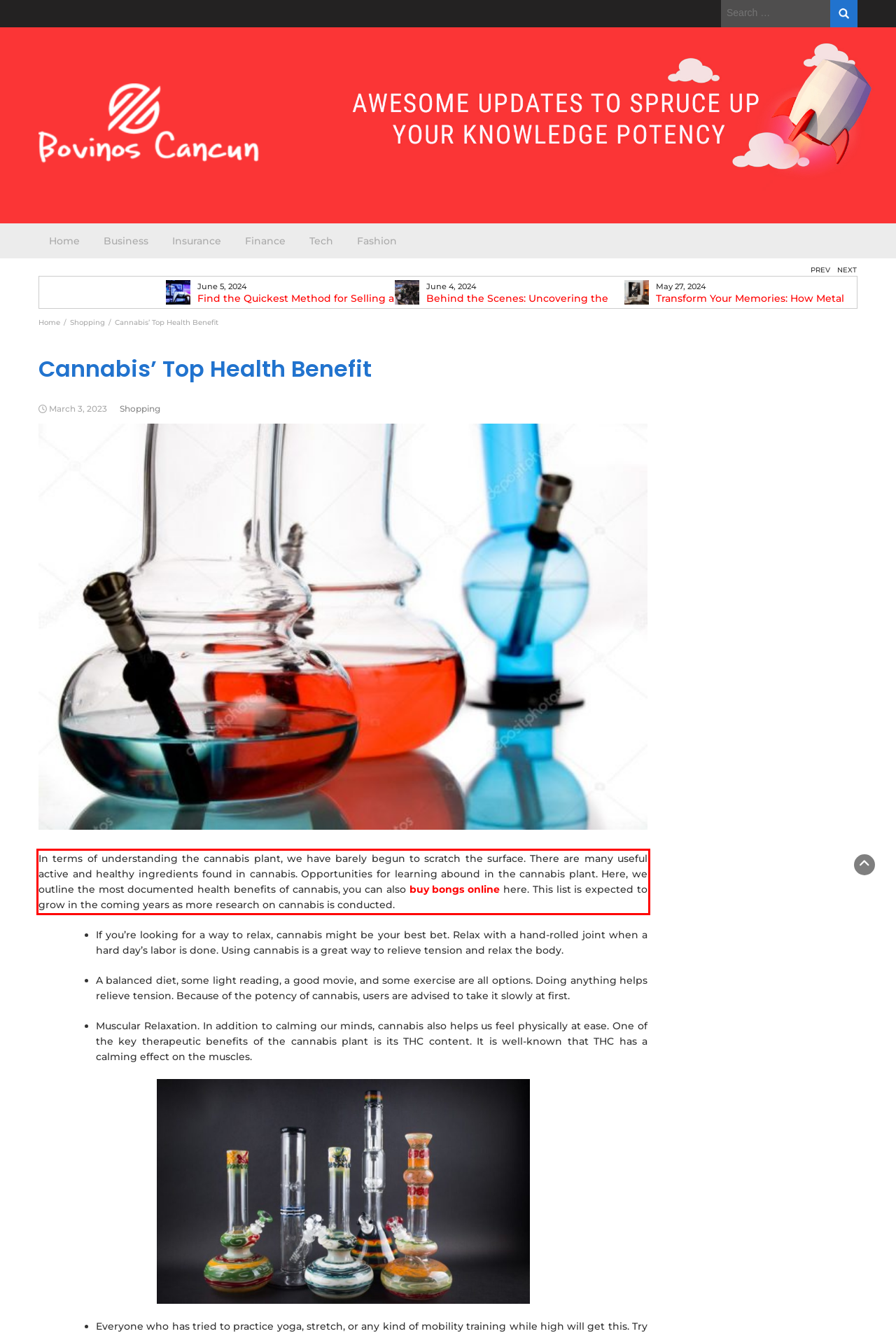Analyze the screenshot of a webpage where a red rectangle is bounding a UI element. Extract and generate the text content within this red bounding box.

In terms of understanding the cannabis plant, we have barely begun to scratch the surface. There are many useful active and healthy ingredients found in cannabis. Opportunities for learning abound in the cannabis plant. Here, we outline the most documented health benefits of cannabis, you can also buy bongs online here. This list is expected to grow in the coming years as more research on cannabis is conducted.